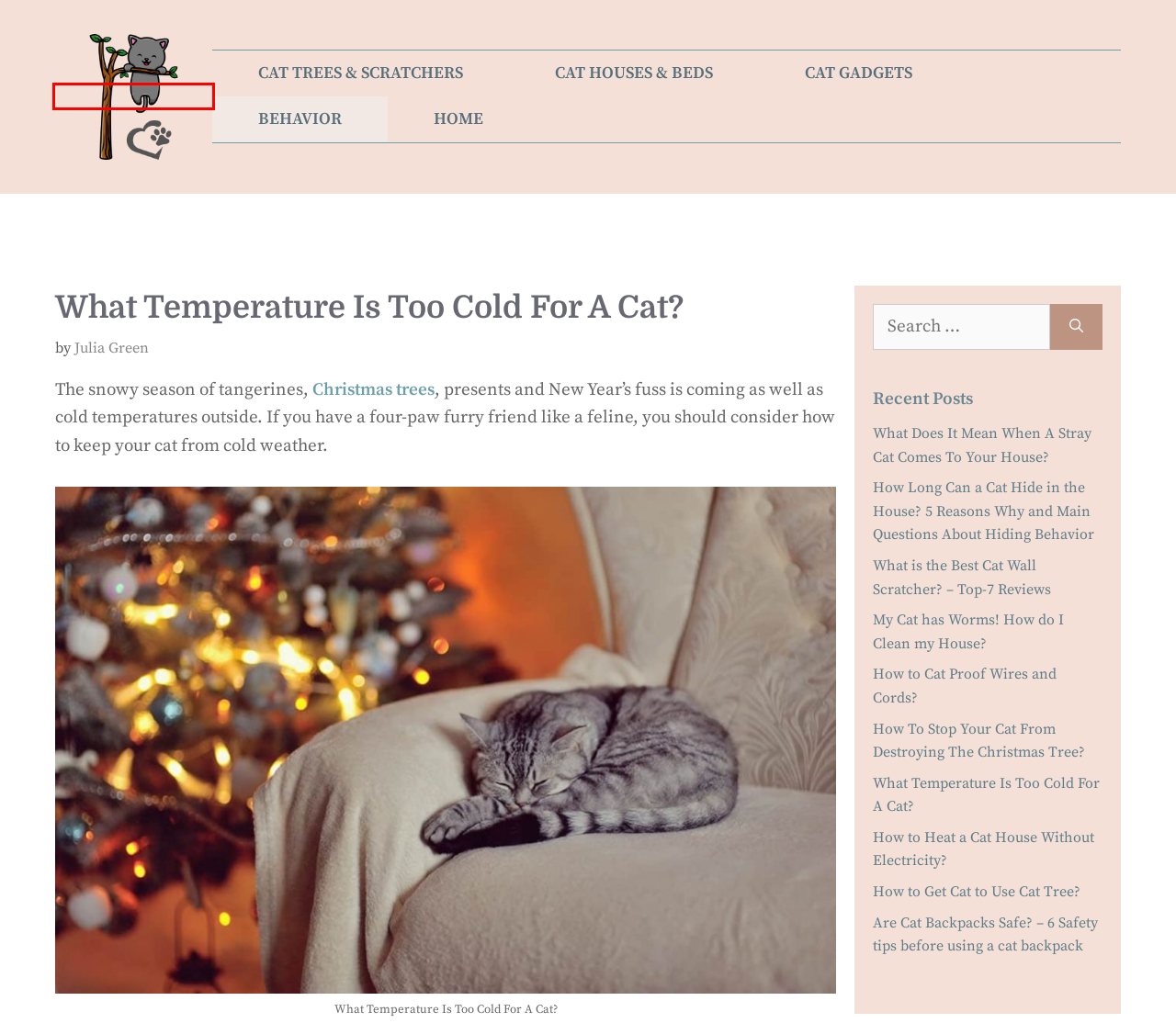You are provided with a screenshot of a webpage where a red rectangle bounding box surrounds an element. Choose the description that best matches the new webpage after clicking the element in the red bounding box. Here are the choices:
A. Bestcattreereview.com
B. How To Stop Your Cat From Destroying The Christmas Tree?
C. What Does It Mean When A Stray Cat Comes To Your House? 4 Reasons
D. My Cat Has Worms! How Do I Clean My House? - 10 Easy Steps!
E. How To Cat Proof Wires And Cords: 7 Simple Hacks
F. Behavior
G. Are Cat Backpacks Safe? 6 Safety Tips For Your Beloved Cat
H. What Is The Best Cat Wall Scratcher? - Top-7 Reviews

A